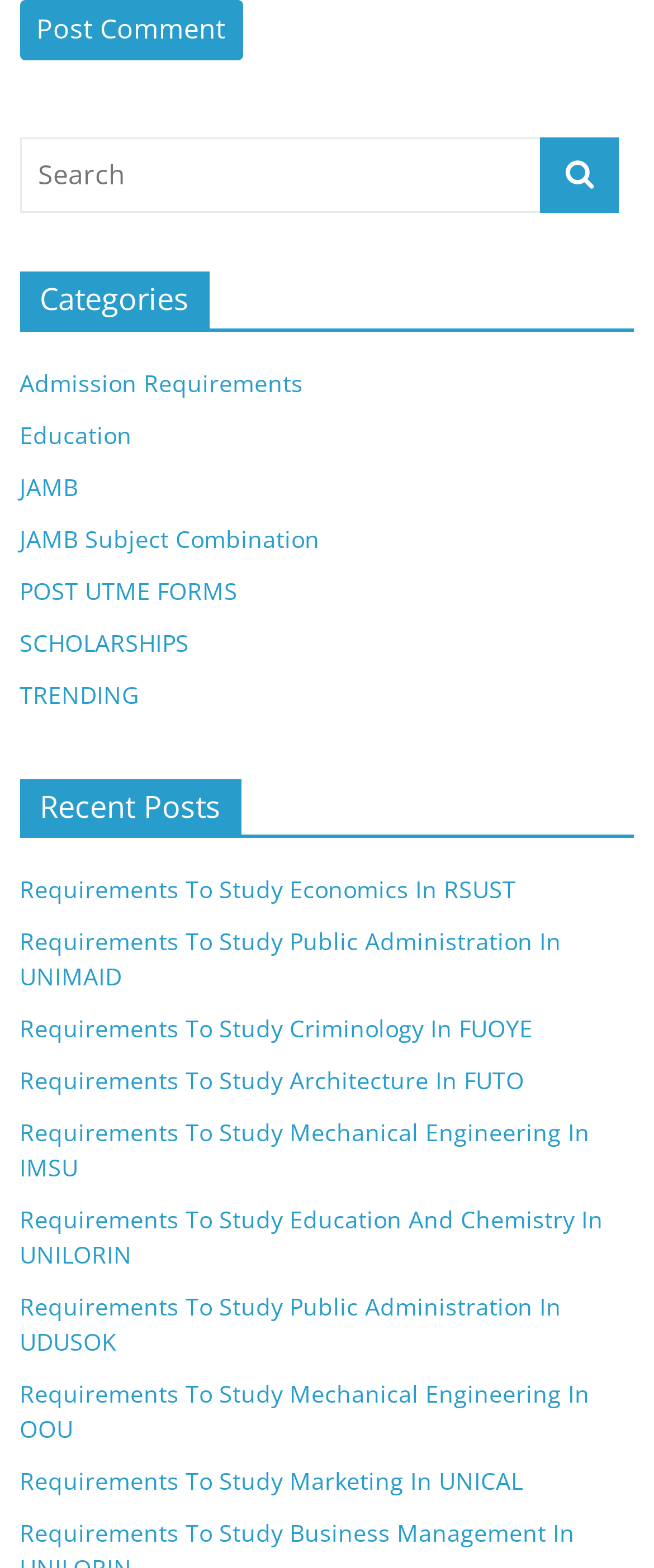Pinpoint the bounding box coordinates of the element to be clicked to execute the instruction: "View the 'Admission Requirements' category".

[0.03, 0.234, 0.463, 0.254]